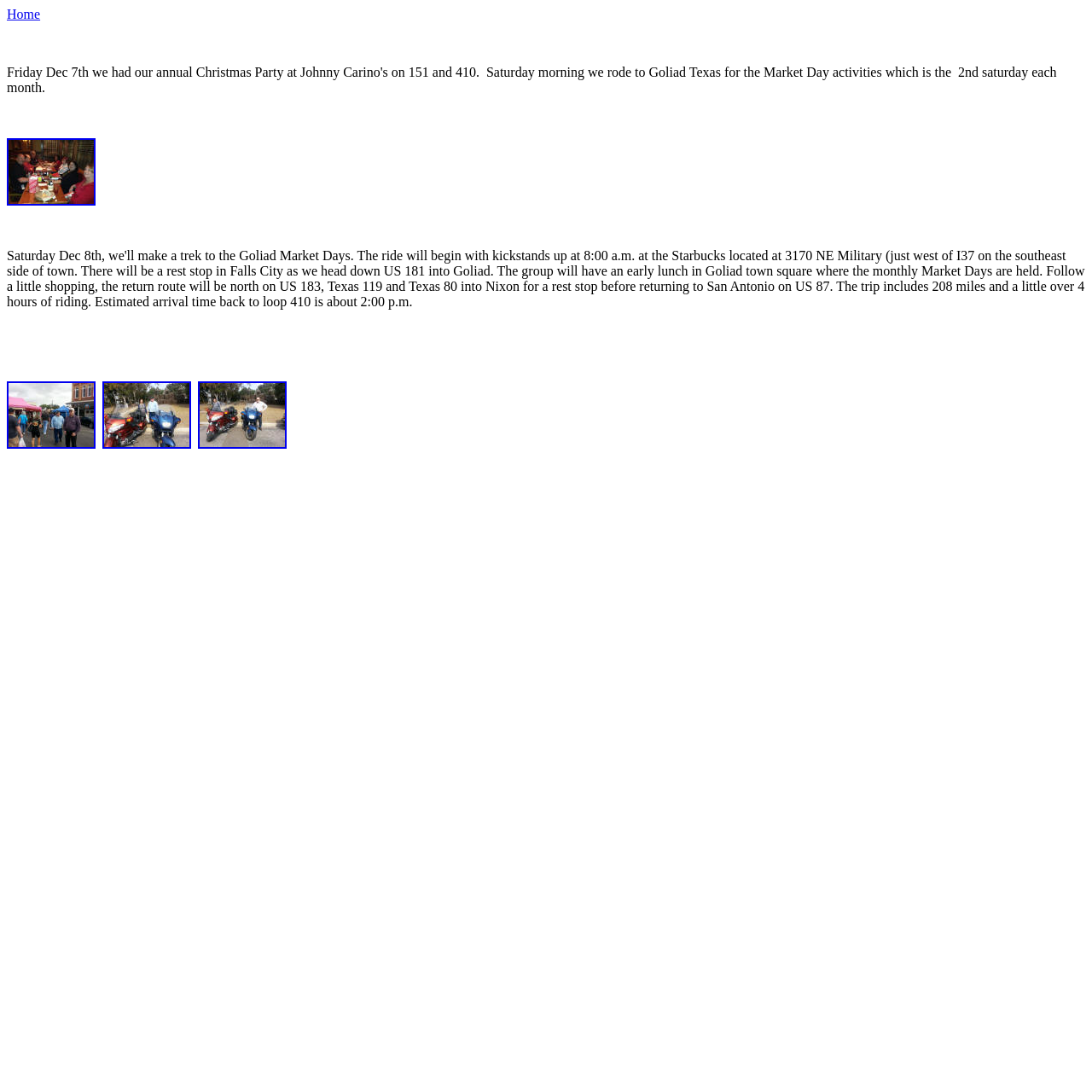What is the purpose of the links on the page?
Refer to the image and provide a concise answer in one word or phrase.

Navigation